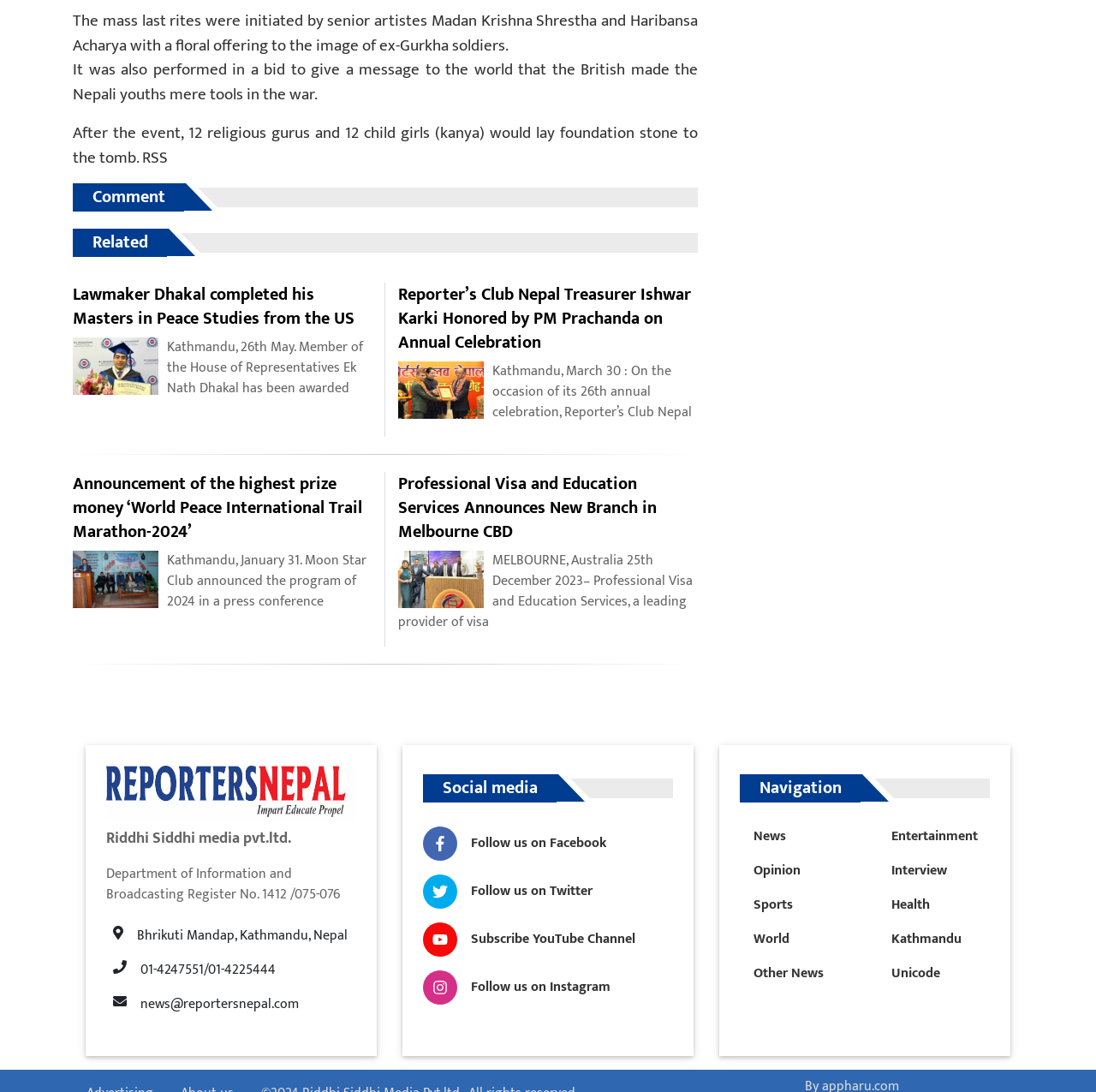What is the name of the organization mentioned at the bottom of the page?
Using the visual information, reply with a single word or short phrase.

Riddhi Siddhi media pvt.ltd.